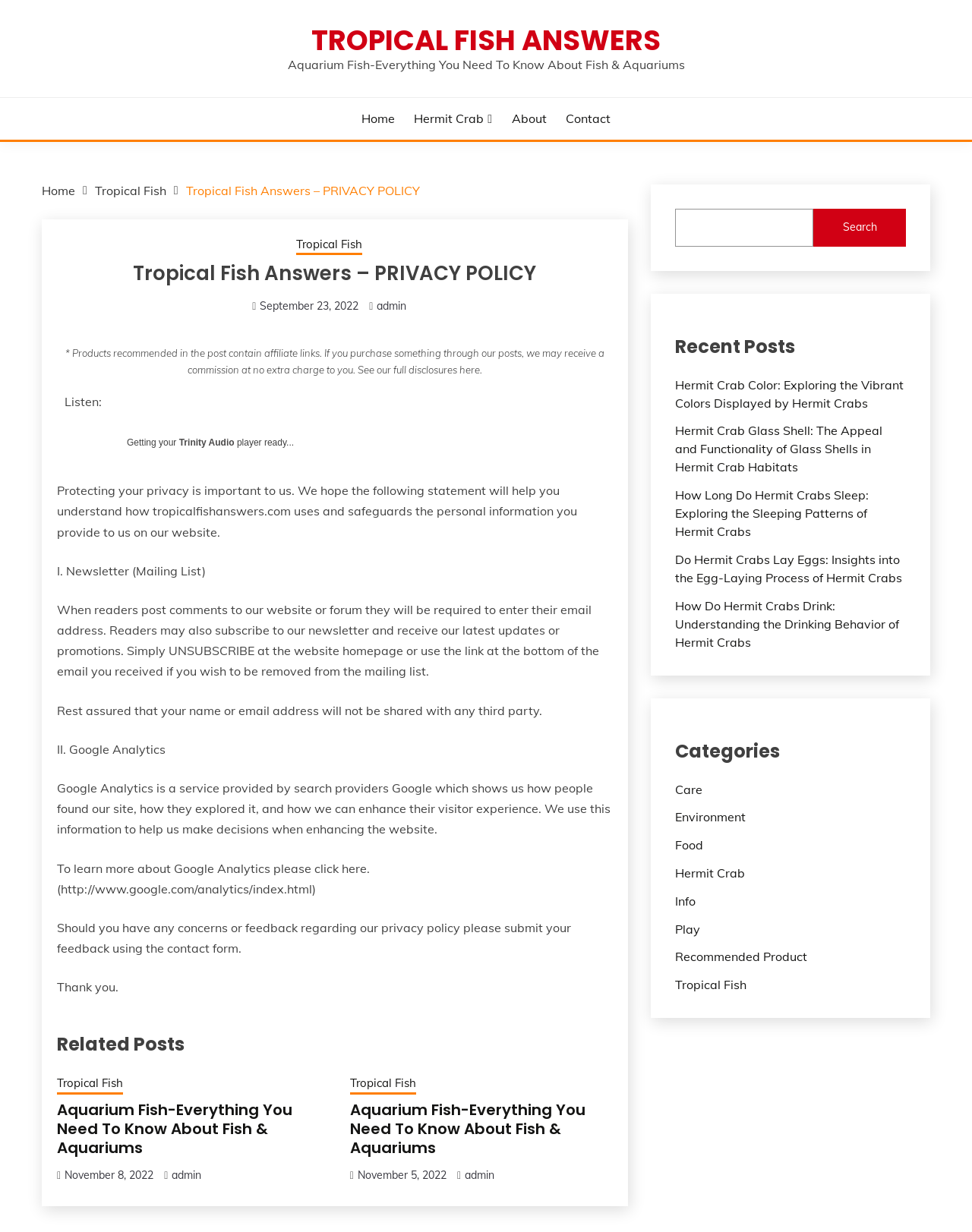Provide a brief response to the question below using a single word or phrase: 
What is the purpose of the 'Search' button?

To search the website